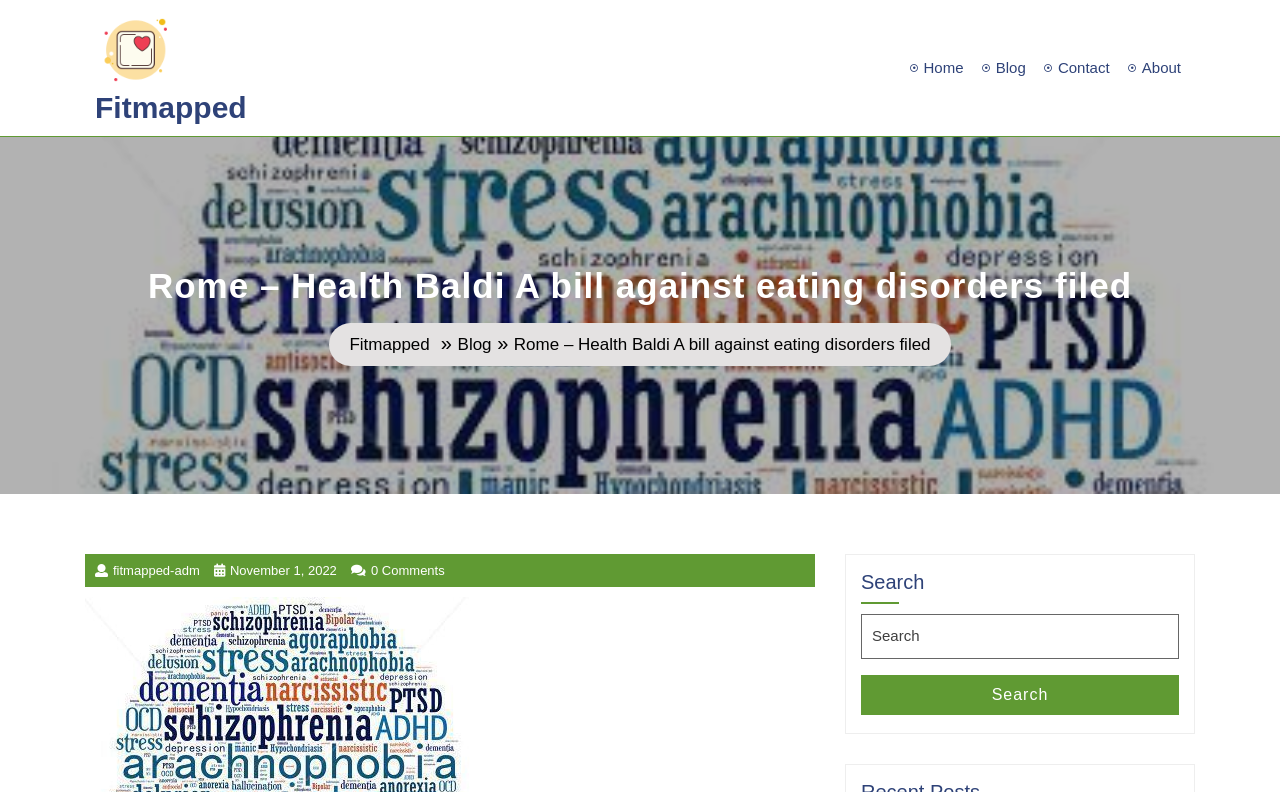Determine the bounding box coordinates of the region to click in order to accomplish the following instruction: "contact us". Provide the coordinates as four float numbers between 0 and 1, specifically [left, top, right, bottom].

[0.816, 0.057, 0.878, 0.115]